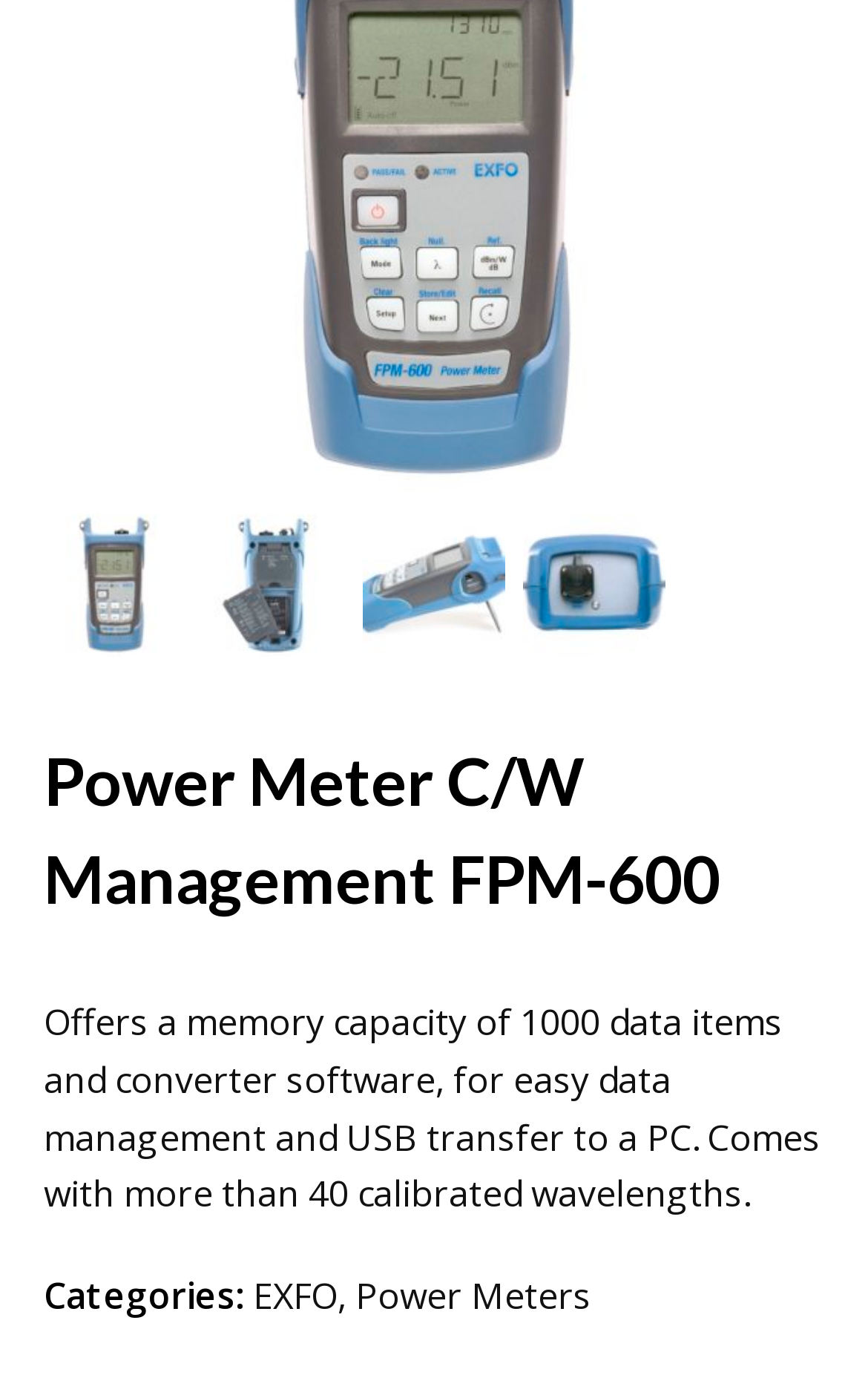Predict the bounding box coordinates for the UI element described as: "Power Meters". The coordinates should be four float numbers between 0 and 1, presented as [left, top, right, bottom].

[0.409, 0.911, 0.681, 0.946]